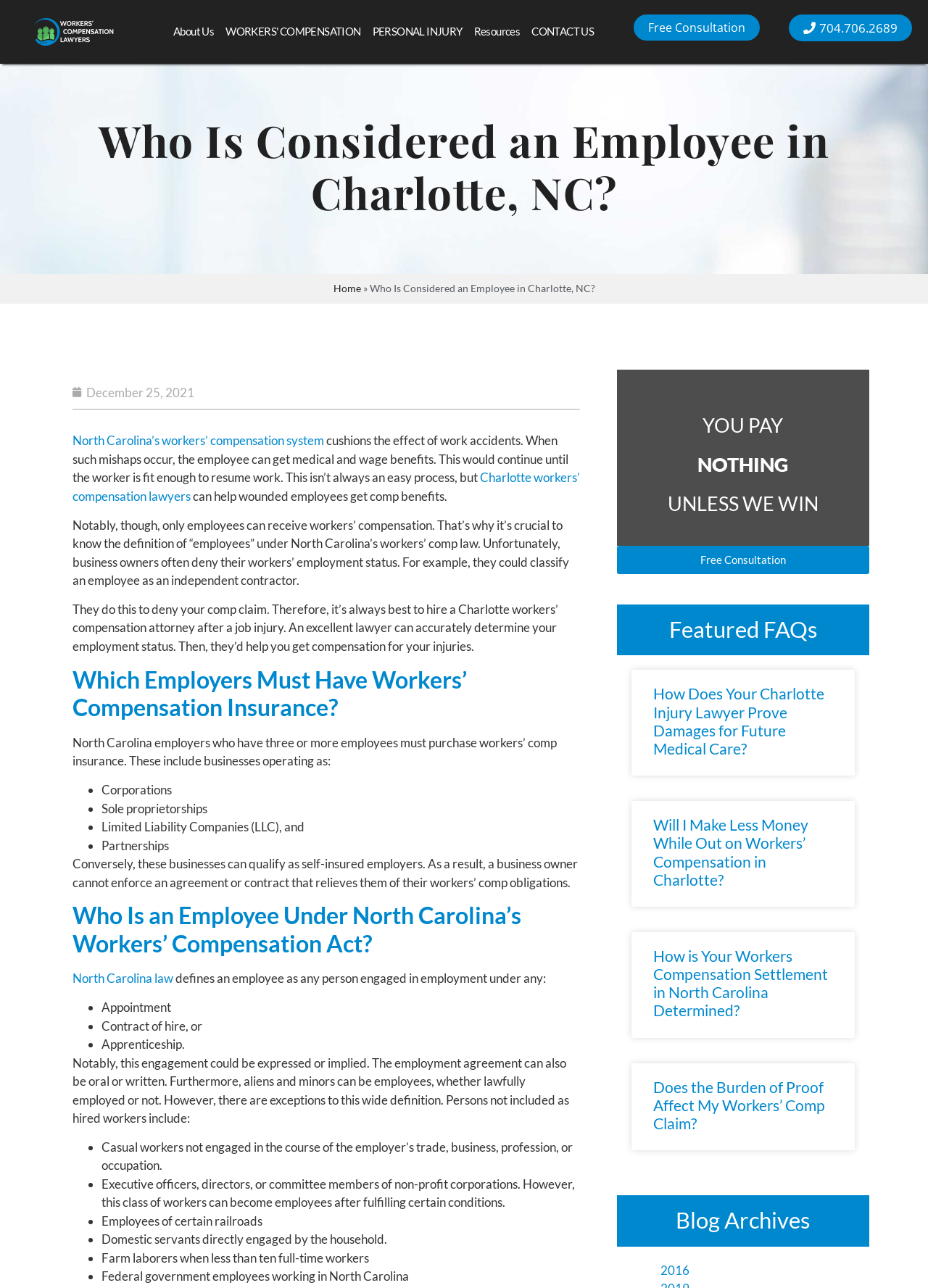What is the promise made by the law firm?
Deliver a detailed and extensive answer to the question.

The heading 'YOU PAY NOTHING UNLESS WE WIN' indicates that the law firm promises not to charge clients unless they win their cases, which is a guarantee of their services.